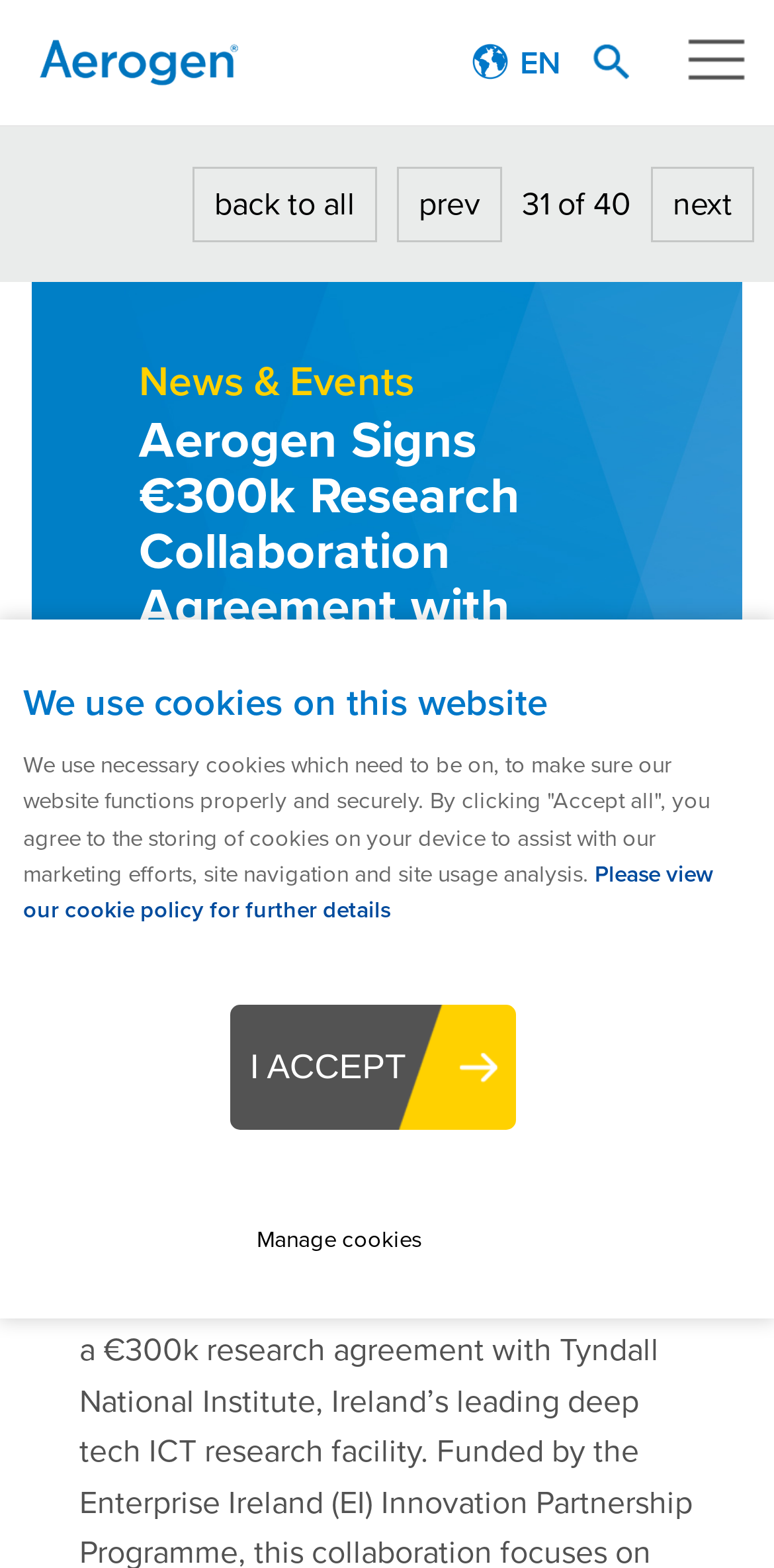What is the date of the news article?
Answer the question with detailed information derived from the image.

The date of the news article can be found by looking at the static text element with the text '29th October 2020' which is located below the heading 'Aerogen Signs €300k Research Collaboration Agreement with Tyndall'.